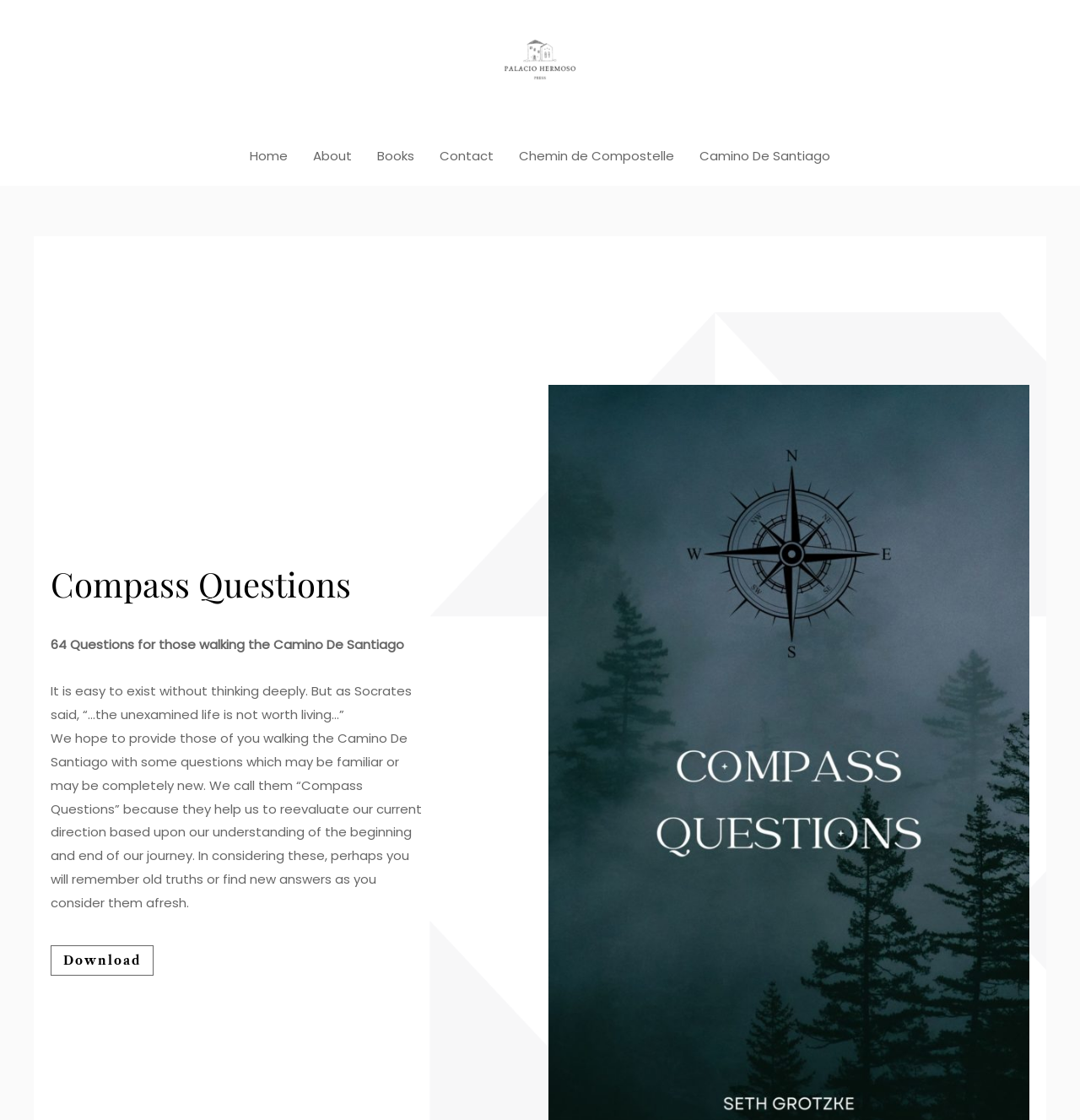Give an extensive and precise description of the webpage.

The webpage is titled "Palacio Hermoso Press" and features a prominent image with the same title at the top, taking up about a quarter of the screen. Below the image, there is a navigation menu with six links: "Home", "About", "Books", "Contact", "Chemin de Compostelle", and "Camino De Santiago". These links are arranged horizontally, taking up about half of the screen width.

Below the navigation menu, there is a section dedicated to "Compass Questions", which appears to be a resource for those walking the Camino De Santiago. This section features a heading, followed by three paragraphs of text that discuss the importance of self-reflection and provide an introduction to the "Compass Questions". The text is arranged in a single column, taking up about half of the screen width.

At the bottom of this section, there is a "Download" link, which is likely related to the "Compass Questions" resource. Overall, the webpage has a simple and clean layout, with a focus on providing information and resources related to the Camino De Santiago.